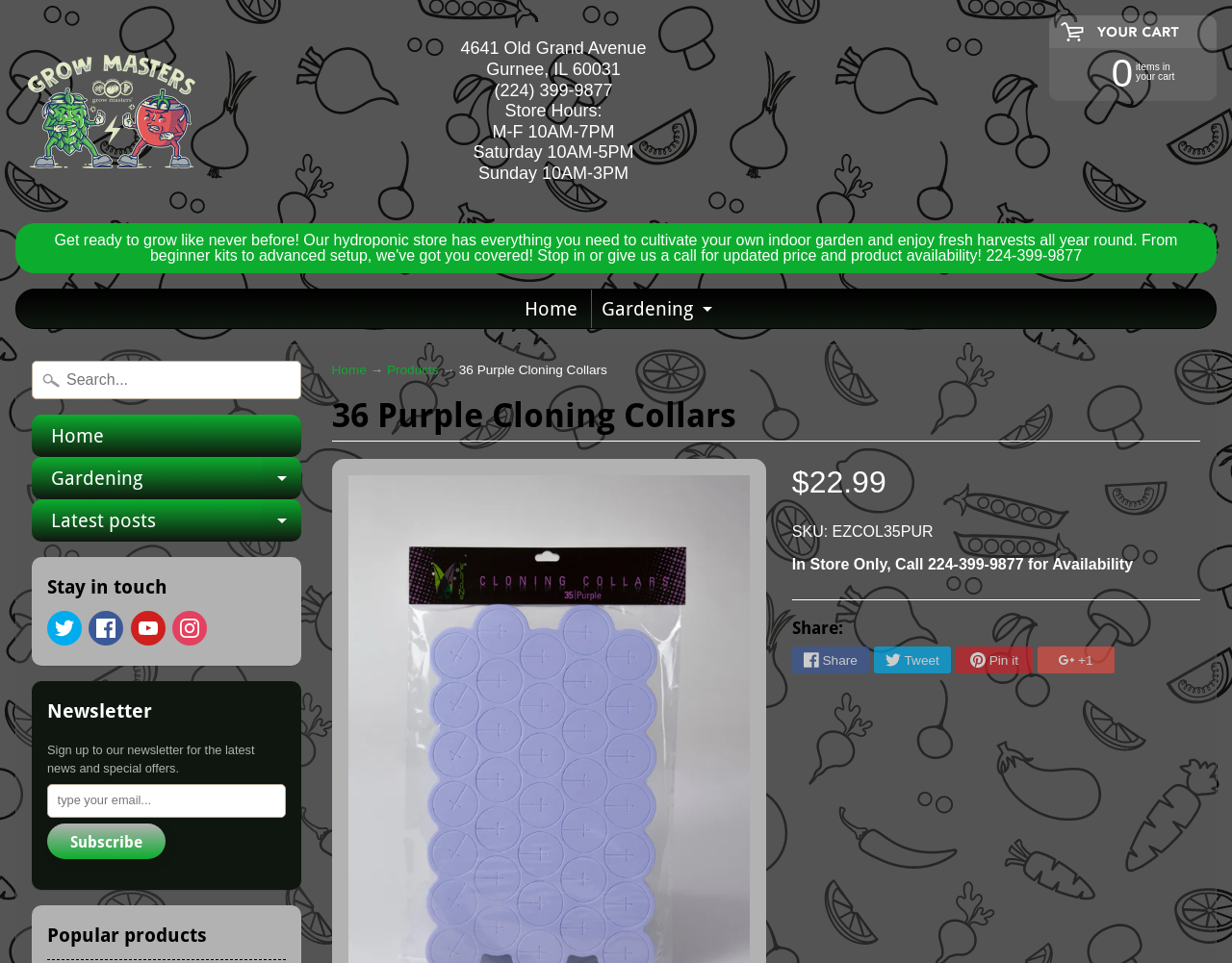Explain in detail what you observe on this webpage.

This webpage is about a product called "36 Purple Cloning Collars" from Grow Masters. At the top left, there is a logo of Grow Masters, which is an image with a link to the homepage. Below the logo, there is a section displaying the store's address, phone number, and store hours.

On the top right, there is a navigation menu with links to "Home", "Gardening", and "Latest posts". There is also a search bar and a cart icon with a link to view the cart contents.

In the middle of the page, there is a section dedicated to the product, "36 Purple Cloning Collars". The product name is displayed in a large font, and below it, there is a price tag of $22.99. The product description is not provided, but there is a note stating that it is "In Store Only" and provides a phone number to call for availability.

On the right side of the page, there are links to social media platforms, including Twitter, Facebook, Youtube, and Instagram. Below the social media links, there is a newsletter subscription section where users can enter their email address to receive the latest news and special offers.

At the bottom of the page, there is a section titled "Popular products" and a link to the product category page. The product page also has a "Share" section with links to share the product on various social media platforms.